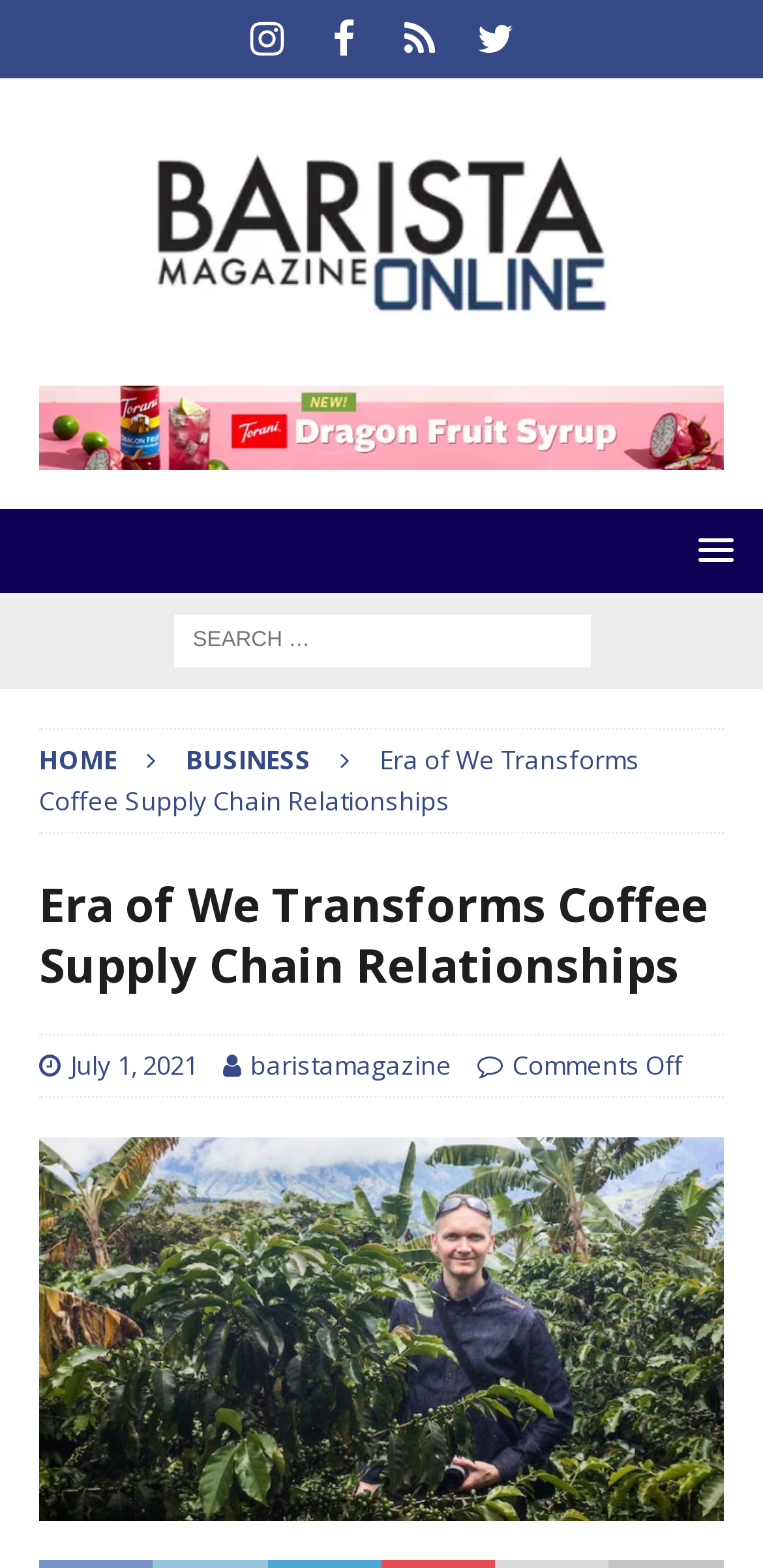Please determine and provide the text content of the webpage's heading.

Era of We Transforms Coffee Supply Chain Relationships